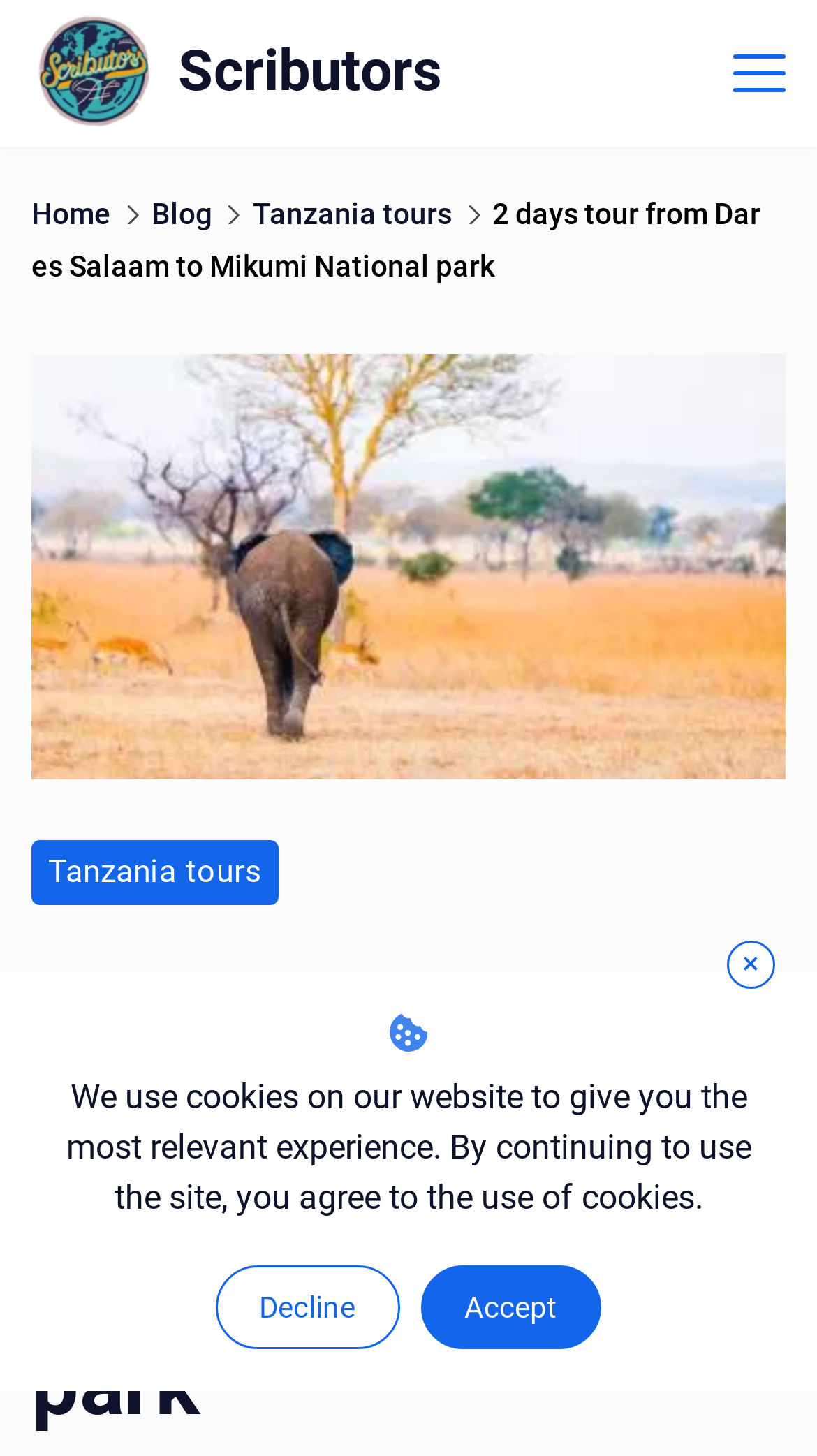Find the bounding box coordinates for the HTML element described in this sentence: "Blog". Provide the coordinates as four float numbers between 0 and 1, in the format [left, top, right, bottom].

[0.185, 0.135, 0.26, 0.158]